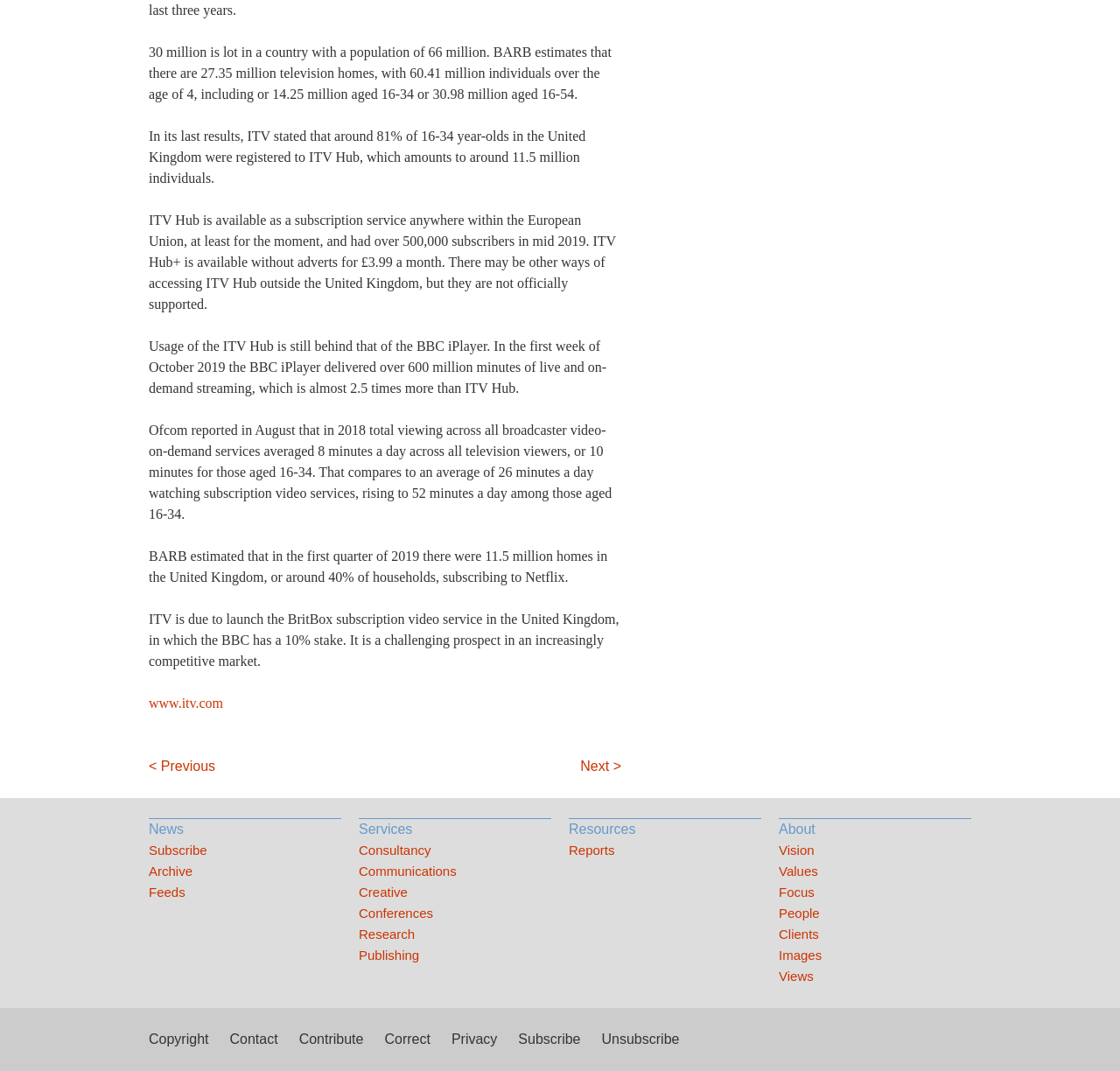How many minutes of live and on-demand streaming did the BBC iPlayer deliver in the first week of October 2019?
Give a one-word or short-phrase answer derived from the screenshot.

over 600 million minutes